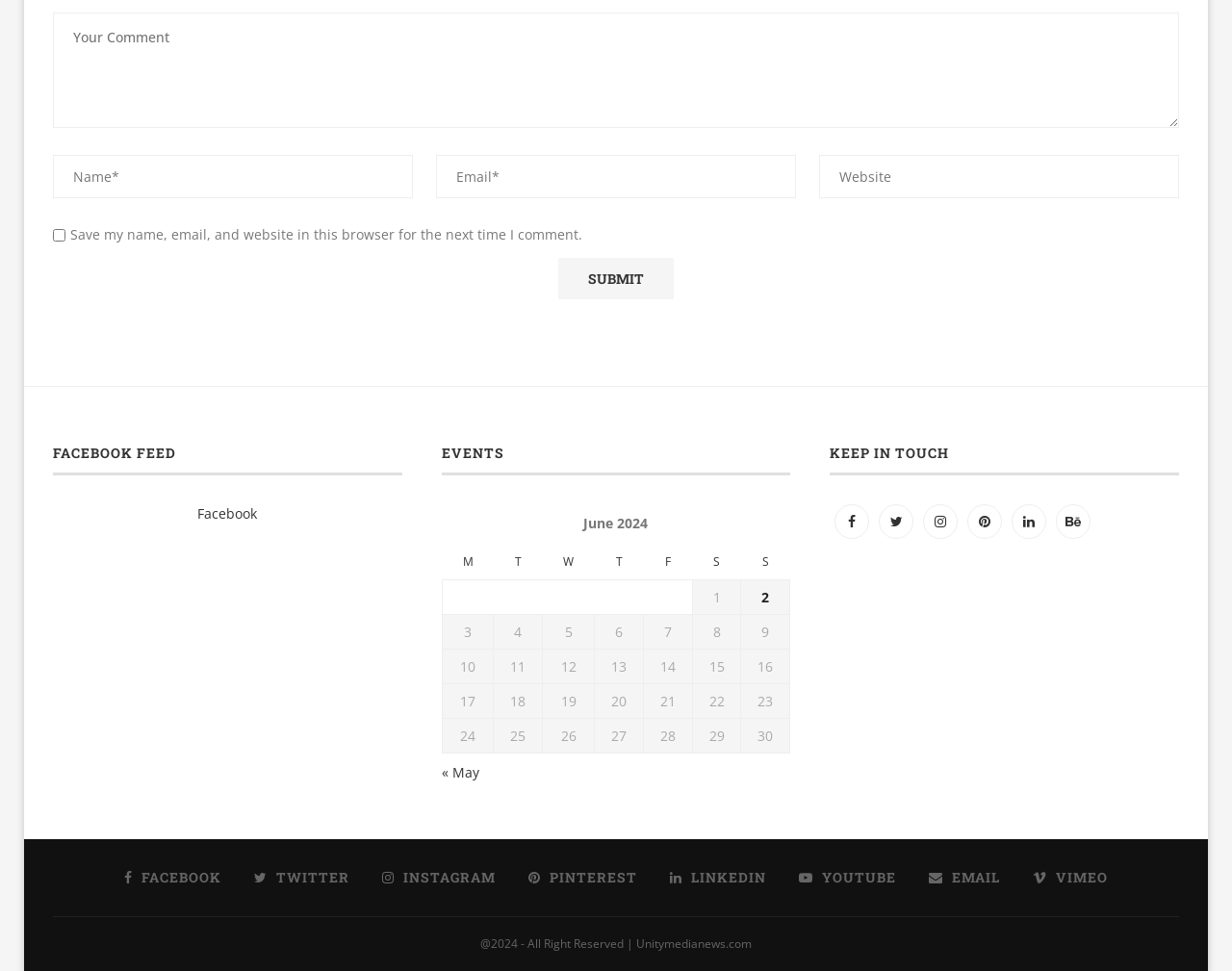Identify the bounding box for the UI element specified in this description: "Youtube". The coordinates must be four float numbers between 0 and 1, formatted as [left, top, right, bottom].

[0.648, 0.894, 0.727, 0.913]